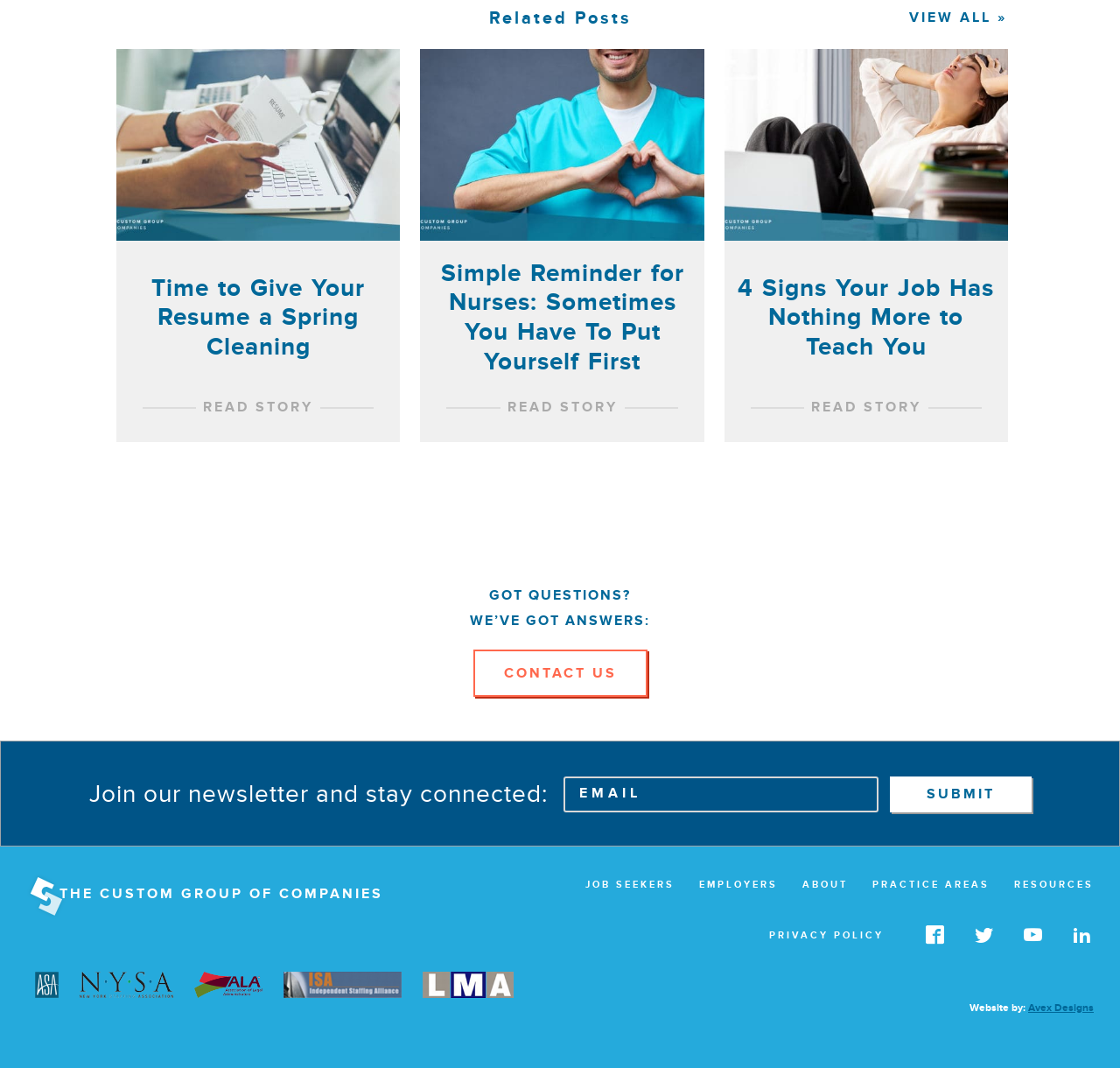Find the bounding box coordinates of the element you need to click on to perform this action: 'Contact us'. The coordinates should be represented by four float values between 0 and 1, in the format [left, top, right, bottom].

[0.422, 0.608, 0.578, 0.653]